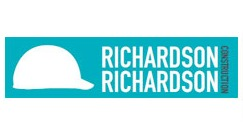What type of training does Richardson Construction provide?
Please respond to the question with a detailed and well-explained answer.

Richardson Construction is highlighted as one of the key associates involved in providing OSHA training, particularly within the context of the OSHA 30-Hour Construction Course offered in Albuquerque by Safety Counselling.